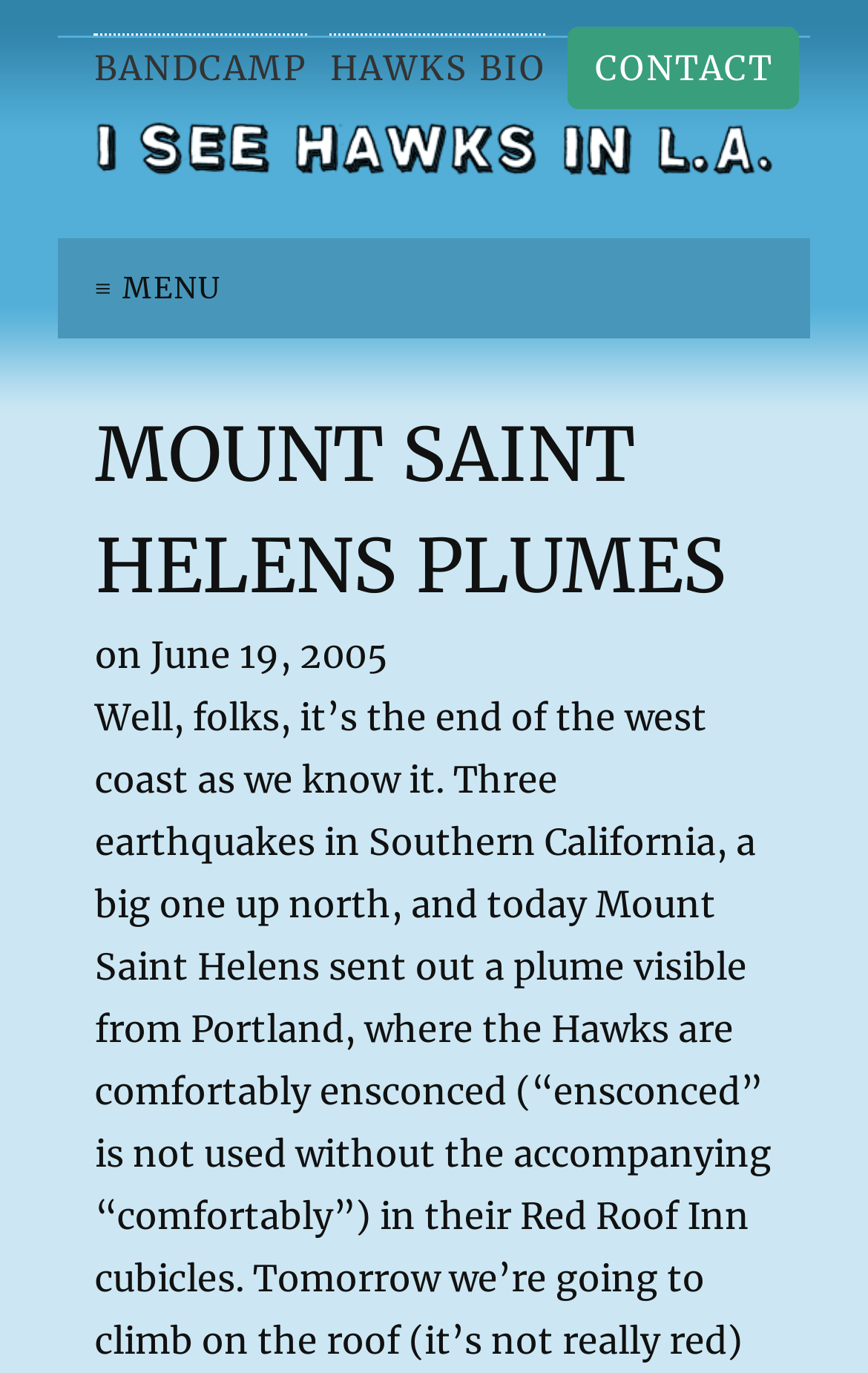Please provide a comprehensive answer to the question below using the information from the image: What is the name of the heading?

The name of the heading can be found in the heading element with the text 'MOUNT SAINT HELENS PLUMES' which is located below the top menu.